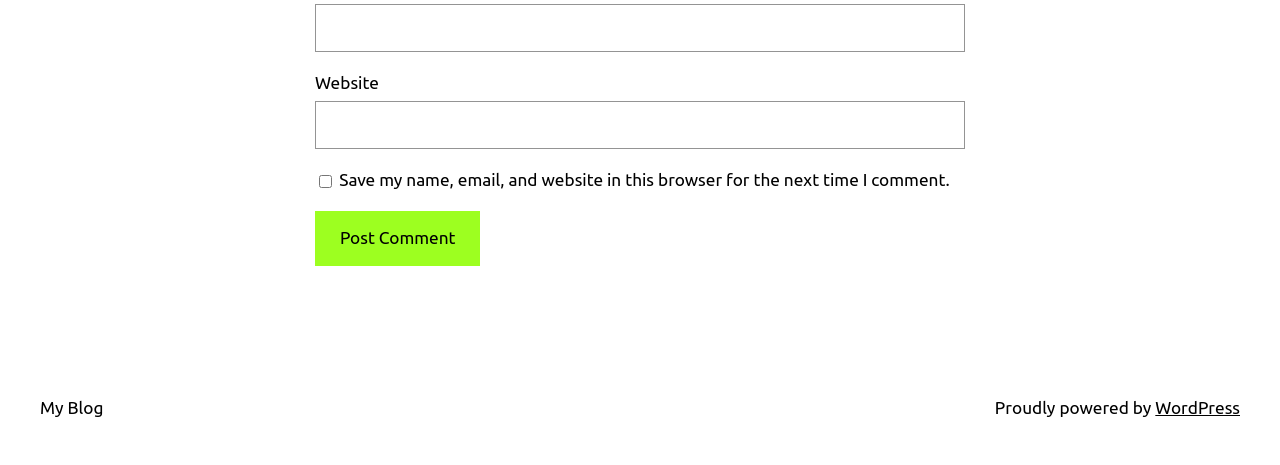Please respond to the question using a single word or phrase:
How many textboxes are there?

2